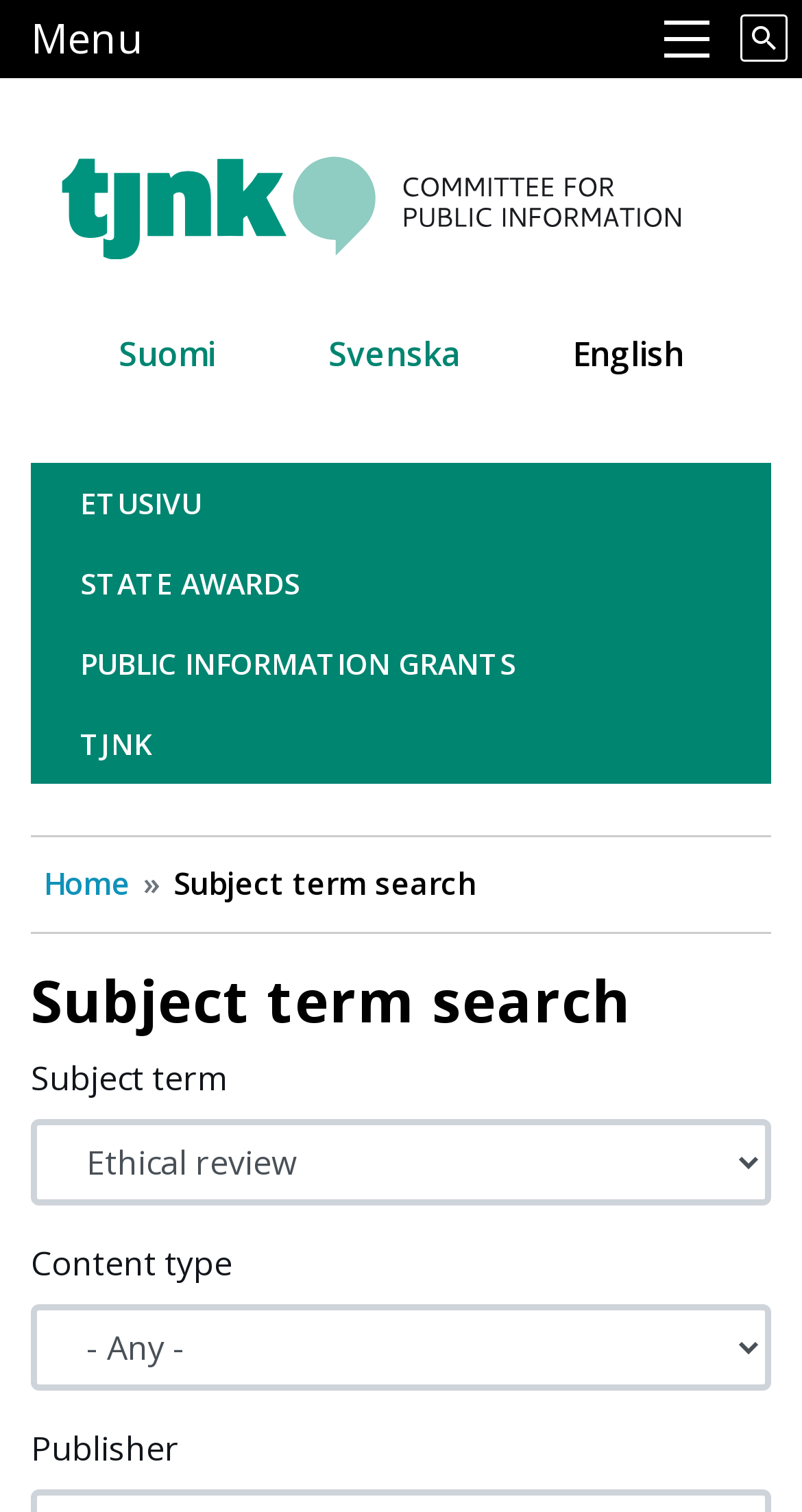Determine the bounding box coordinates of the region I should click to achieve the following instruction: "Select 'English' as the language". Ensure the bounding box coordinates are four float numbers between 0 and 1, i.e., [left, top, right, bottom].

[0.714, 0.219, 0.853, 0.249]